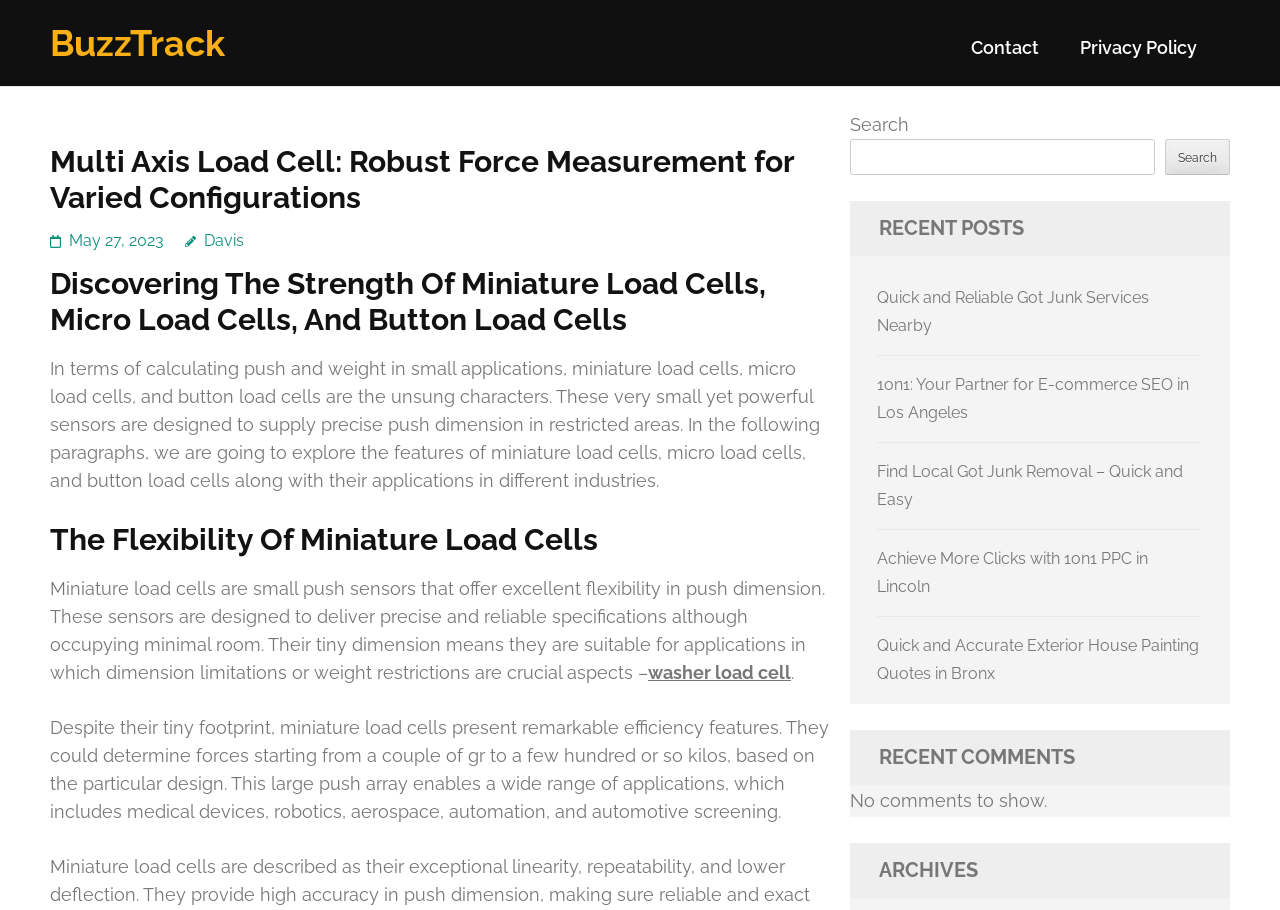Please find the bounding box coordinates (top-left x, top-left y, bottom-right x, bottom-right y) in the screenshot for the UI element described as follows: May 27, 2023

[0.054, 0.254, 0.128, 0.275]